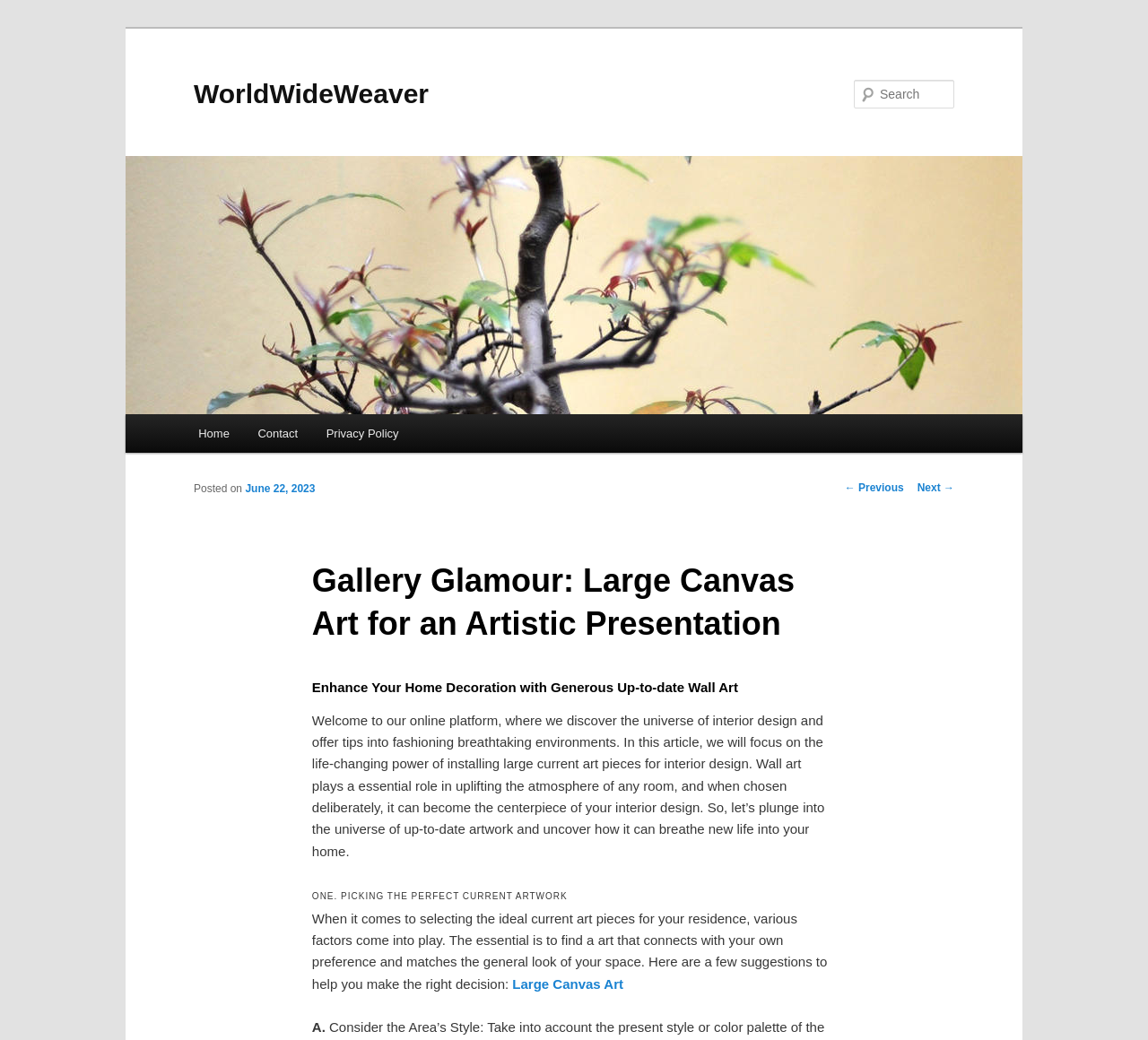Give a comprehensive overview of the webpage, including key elements.

The webpage is about Gallery Glamour, specifically focusing on large canvas art for an artistic presentation. At the top, there is a link to skip to the primary content. Below that, the website's title "WorldWideWeaver" is displayed prominently, with a link to the website's homepage and an image of the logo.

On the top right, there is a search bar with a label "Search" and a text box to input search queries. Below the search bar, there is a main menu with links to "Home", "Contact", and "Privacy Policy".

The main content of the webpage is divided into sections. The first section has a heading "Gallery Glamour: Large Canvas Art for an Artistic Presentation" and displays the date "June 22, 2023" when the article was posted. The article's introduction discusses the importance of wall art in home decoration and how it can uplift the atmosphere of a room.

The article is then divided into subheadings, including "Enhance Your Home Decoration with Generous Up-to-date Wall Art", "ONE. PICKING THE PERFECT CURRENT ARTWORK", and others. Each section provides tips and suggestions on how to choose the right current art pieces for one's residence, including factors to consider and the benefits of large canvas art.

Throughout the article, there are links to related topics, such as "Large Canvas Art", and numbered lists with additional information. At the bottom of the page, there are links to navigate to previous and next posts.